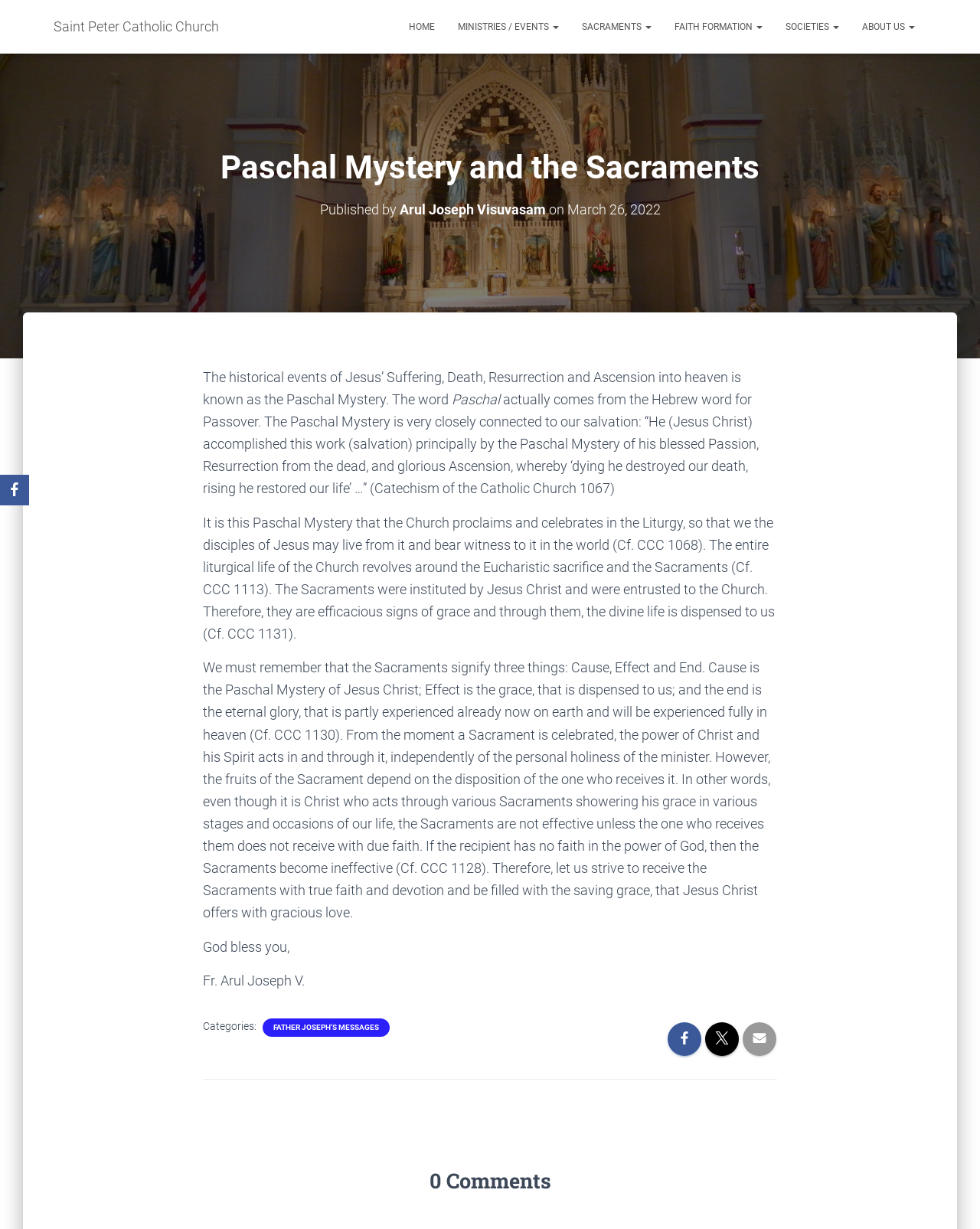Specify the bounding box coordinates of the element's region that should be clicked to achieve the following instruction: "Visit the 'SACRAMENTS' page". The bounding box coordinates consist of four float numbers between 0 and 1, in the format [left, top, right, bottom].

[0.582, 0.006, 0.677, 0.037]